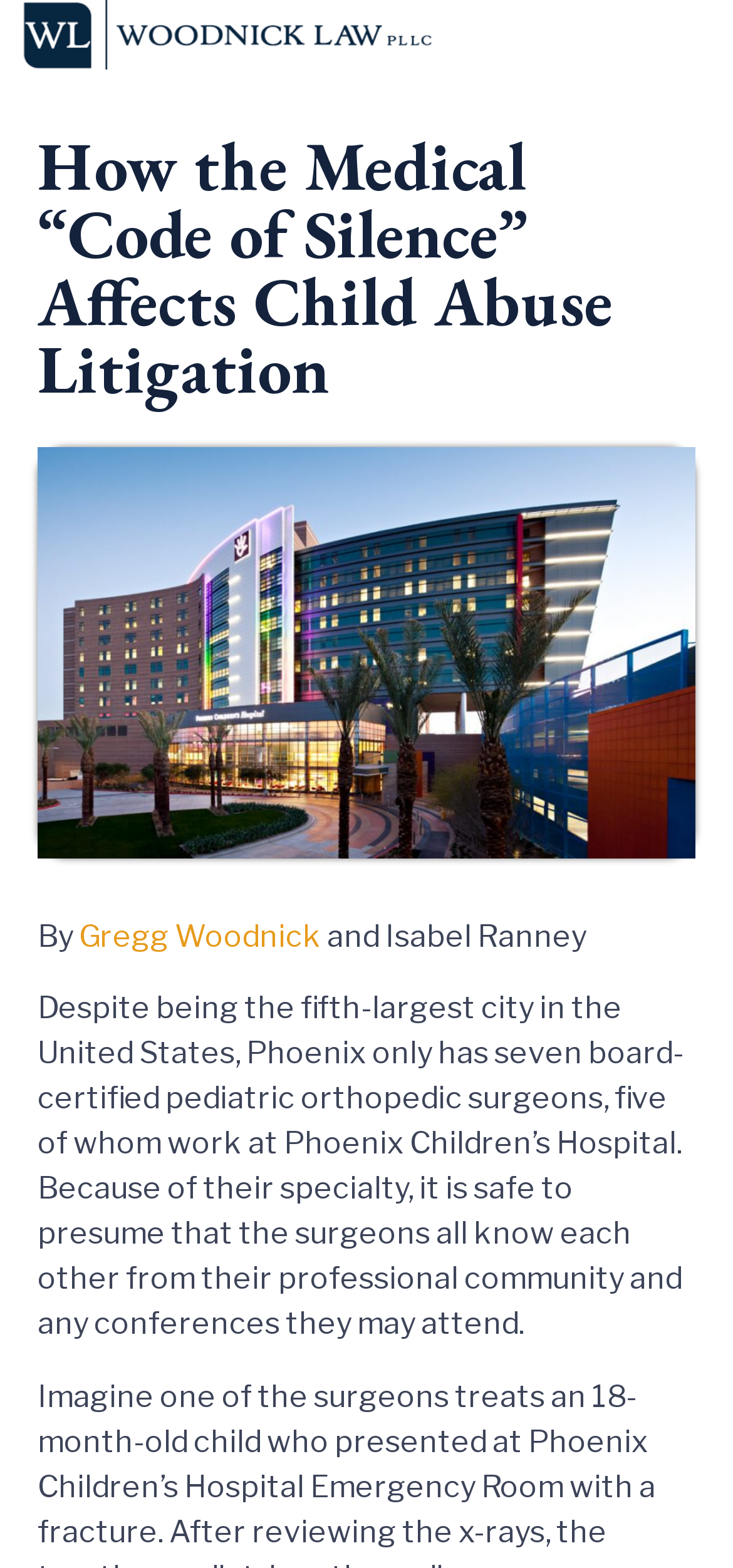Refer to the screenshot and answer the following question in detail:
Where do five of the pediatric orthopedic surgeons work?

The text states, 'five of whom work at Phoenix Children’s Hospital'.